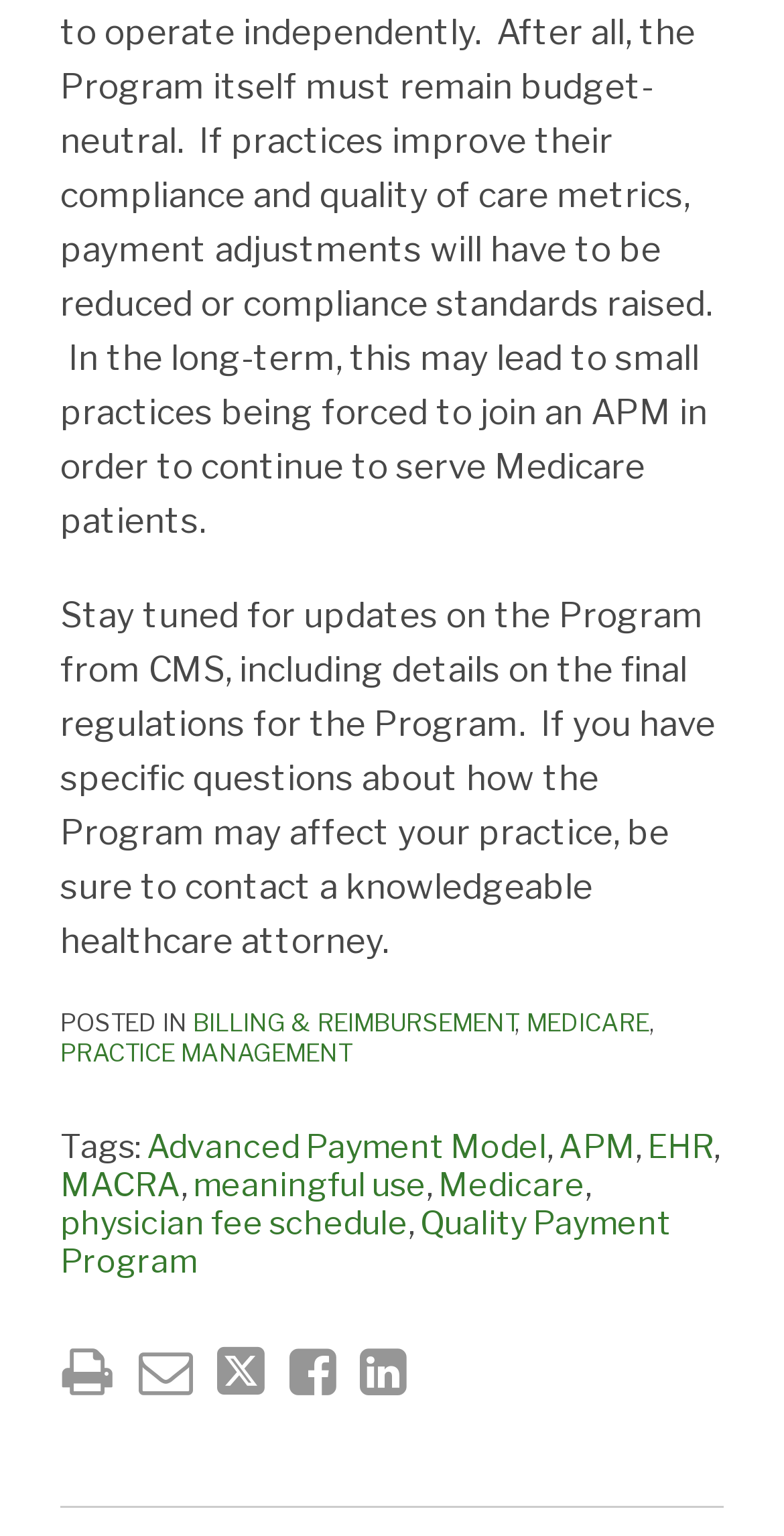With reference to the screenshot, provide a detailed response to the question below:
What is the topic of the post related to?

The webpage mentions terms like 'Medicare', 'EHR', 'MACRA', and 'physician fee schedule', which are all related to the healthcare industry. This suggests that the topic of the post is related to healthcare.